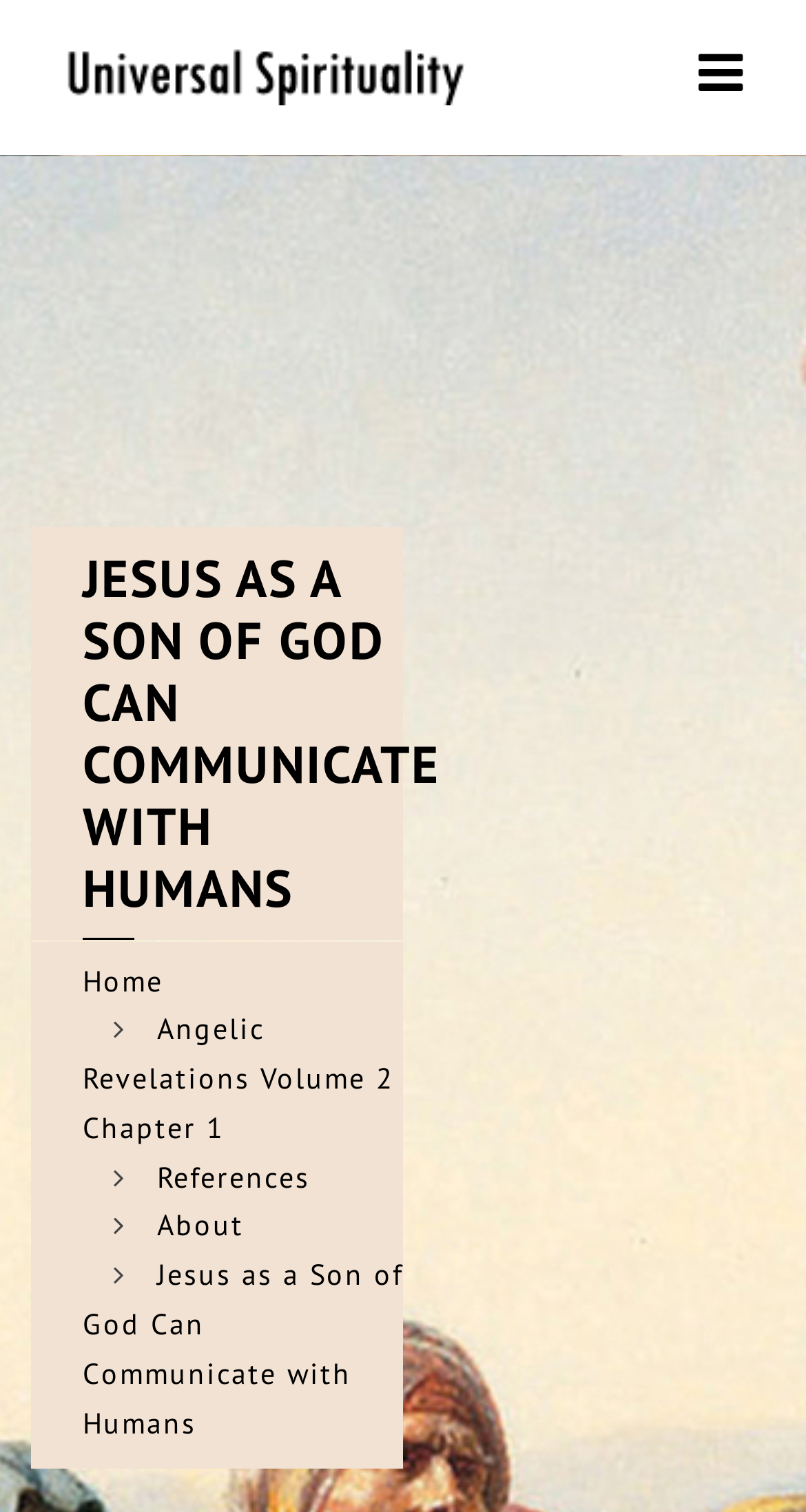Explain in detail what you observe on this webpage.

The webpage is about Jesus as a son of God and his ability to communicate with humans. At the top left corner, there is a link to "My Spiritual Journey" accompanied by an image with the same name. Below this, a prominent heading "JESUS AS A SON OF GOD CAN COMMUNICATE WITH HUMANS" is centered on the page. 

On the bottom left, there are four links in a row, starting with "Home", followed by "Angelic Revelations Volume 2 Chapter 1", then "References", and finally "About". These links are positioned close to the bottom of the page. 

Above these links, there is a static text with the same title as the webpage, "Jesus as a Son of God Can Communicate with Humans", which is also centered on the page.